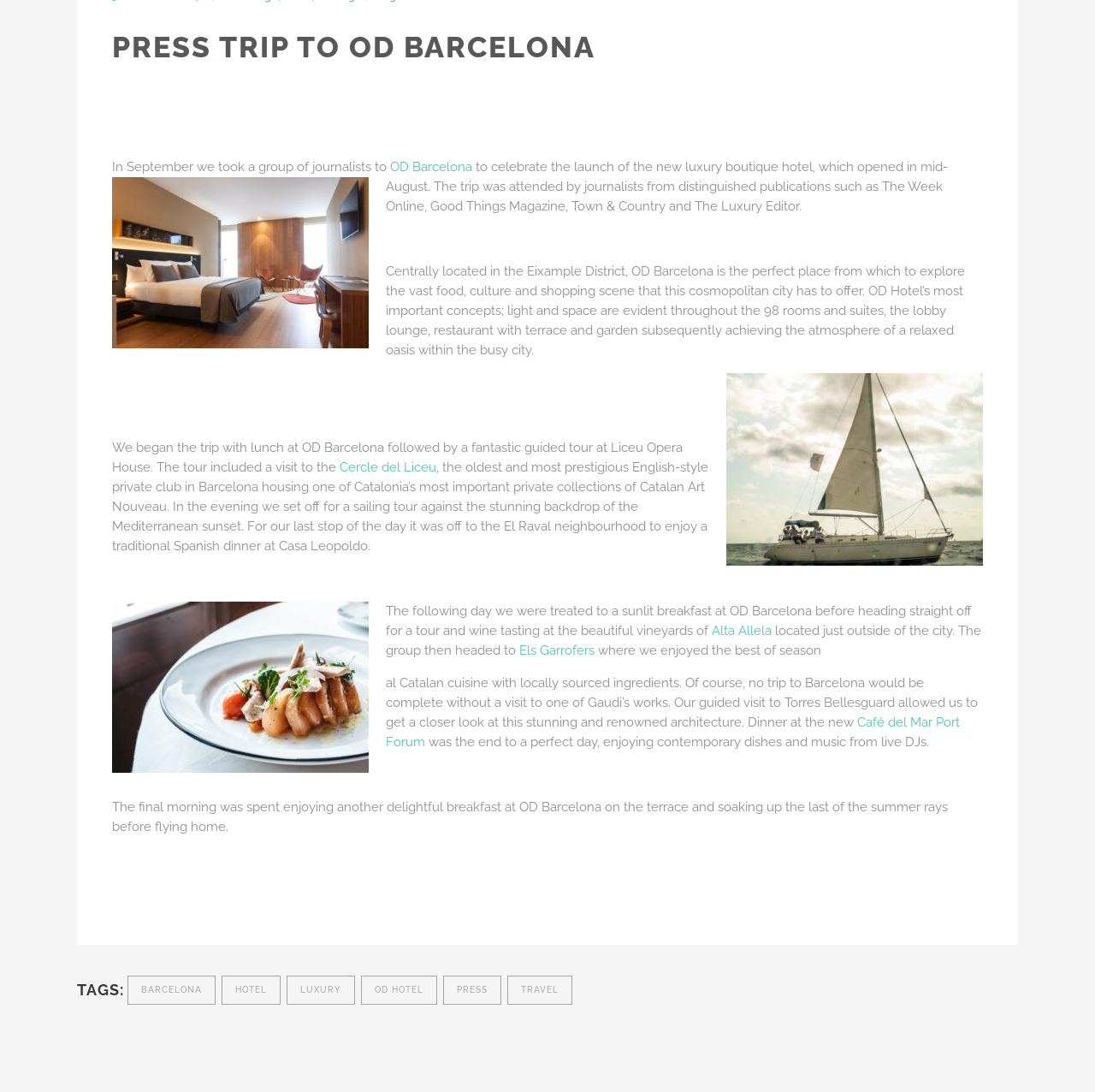Could you find the bounding box coordinates of the clickable area to complete this instruction: "Filter the results"?

None